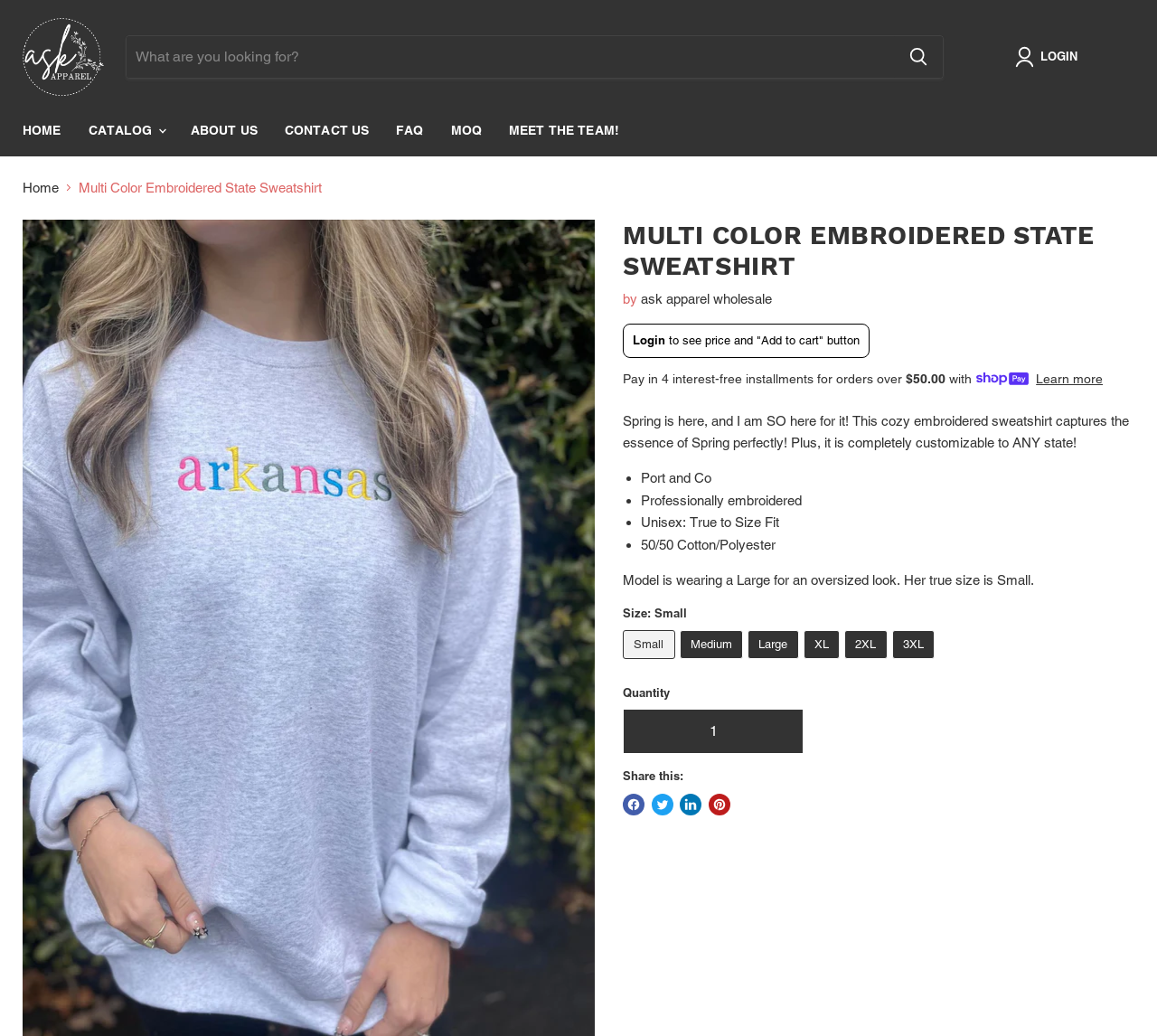What is the default size selected?
Provide a detailed answer to the question, using the image to inform your response.

I found the answer by looking at the size selection group, where the radio button for 'Small' is checked, indicating that it is the default size selected.